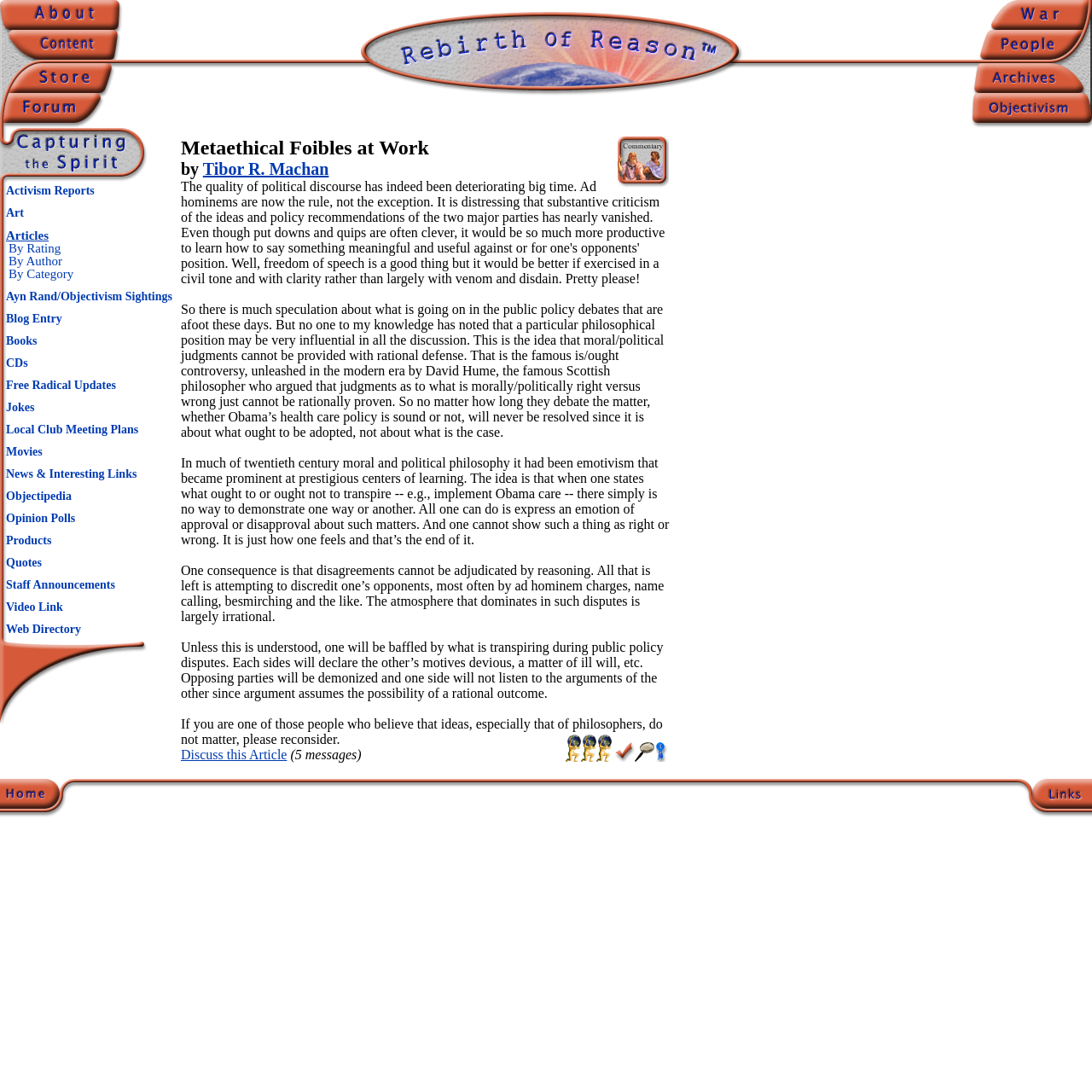How many images are there in the 'Rebirth of Reason' section?
Refer to the image and answer the question using a single word or phrase.

4